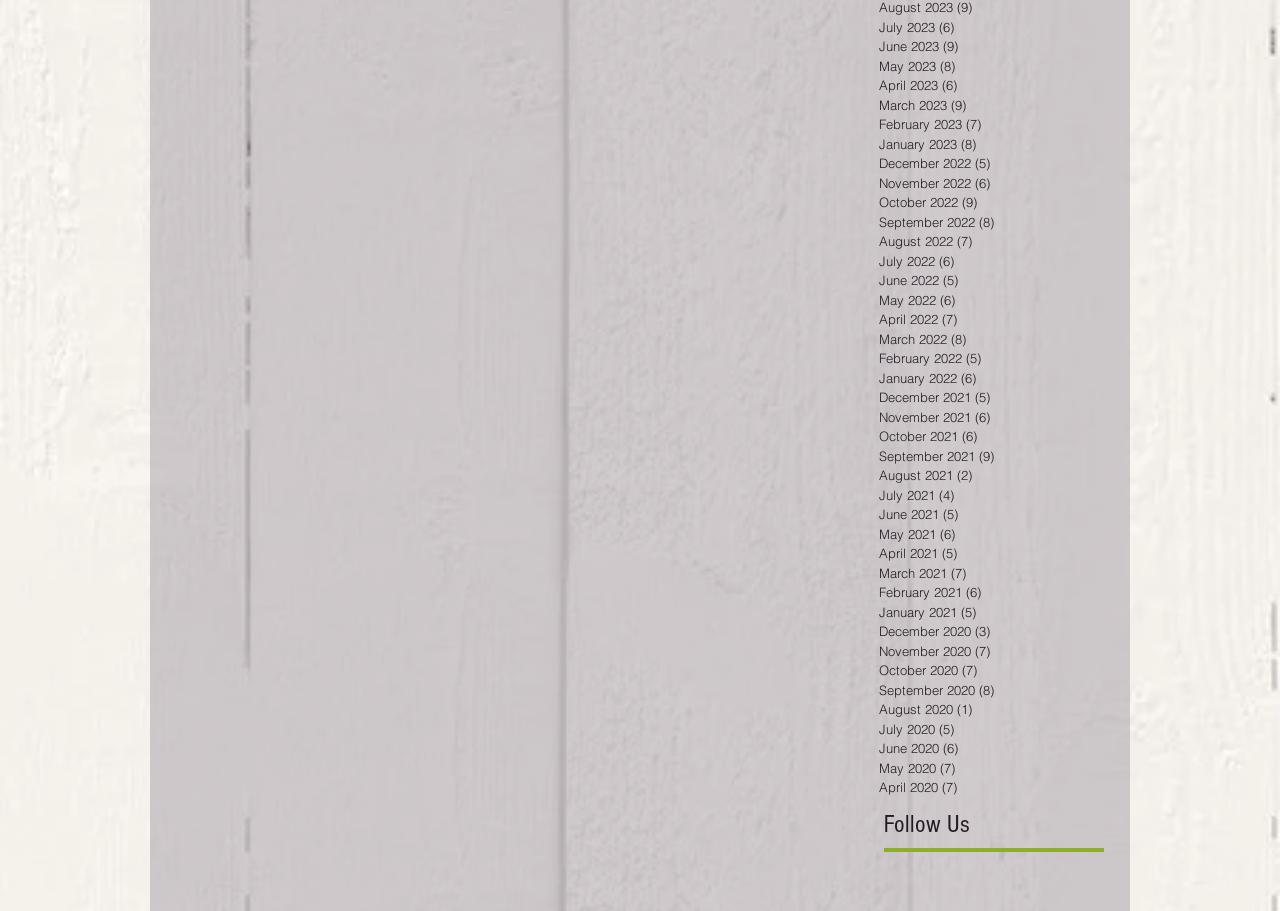Show the bounding box coordinates of the region that should be clicked to follow the instruction: "View July 2023 posts."

[0.687, 0.019, 0.851, 0.041]